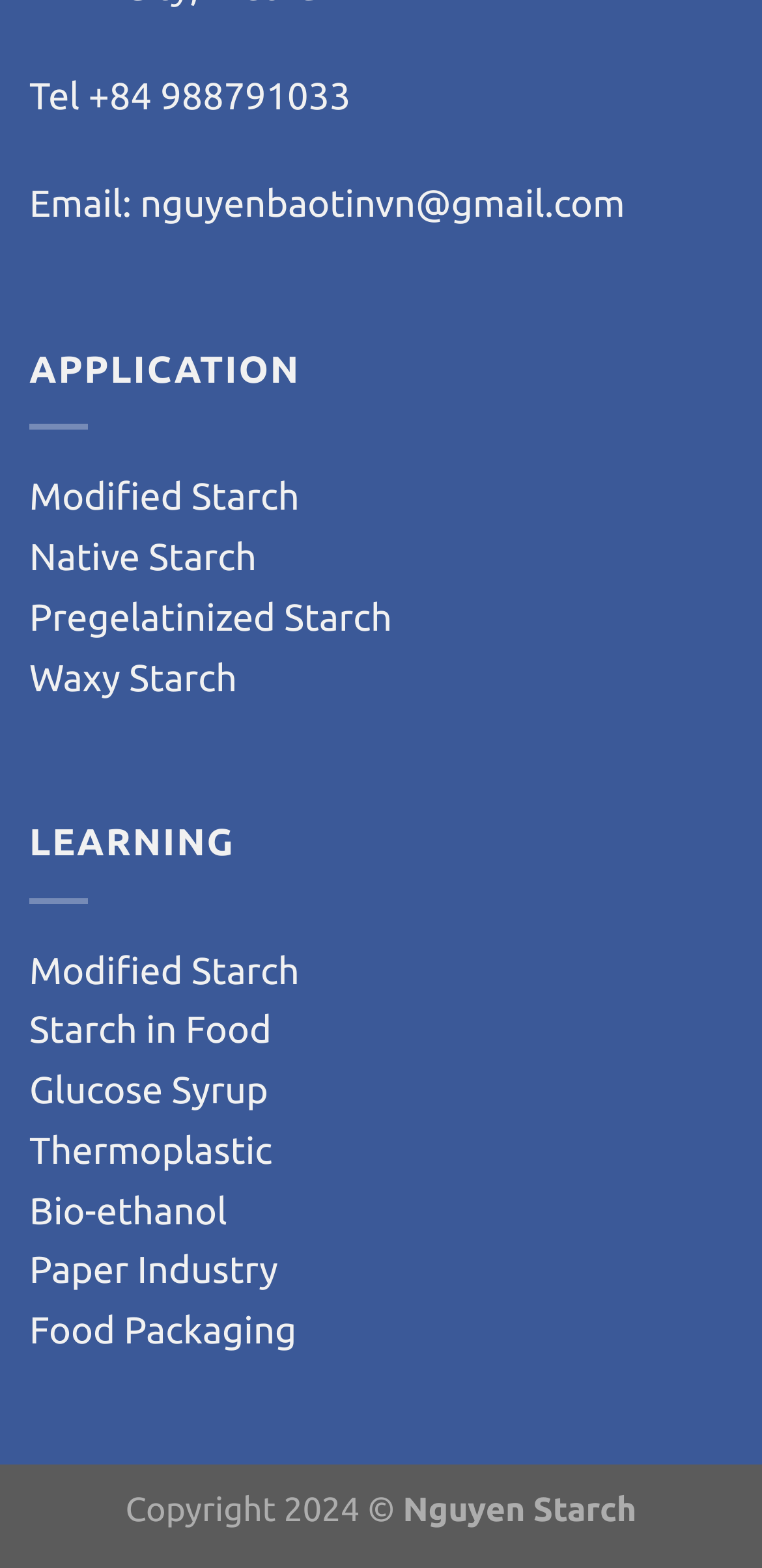Identify the bounding box coordinates for the UI element described as follows: Waxy Starch. Use the format (top-left x, top-left y, bottom-right x, bottom-right y) and ensure all values are floating point numbers between 0 and 1.

[0.038, 0.418, 0.311, 0.445]